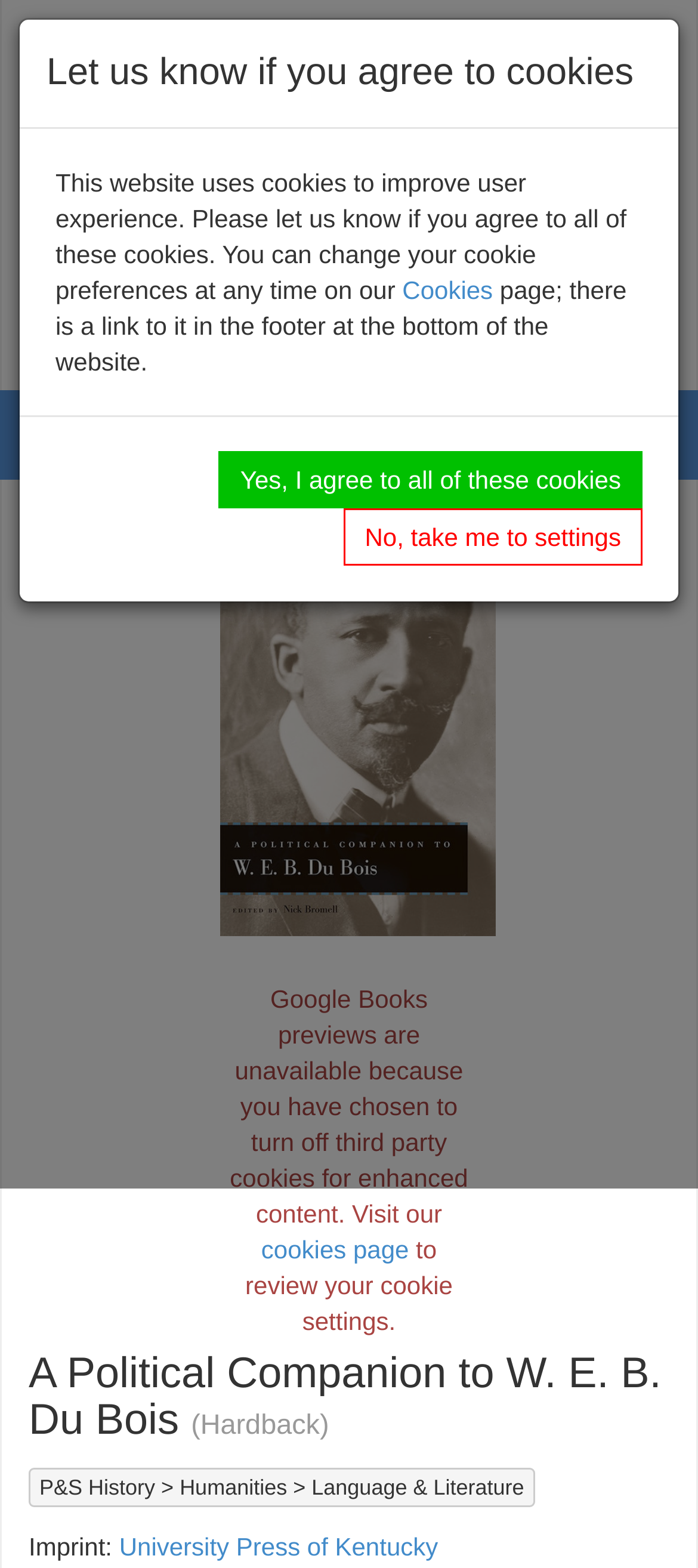Please identify the coordinates of the bounding box that should be clicked to fulfill this instruction: "Search for a book".

[0.318, 0.152, 0.954, 0.191]